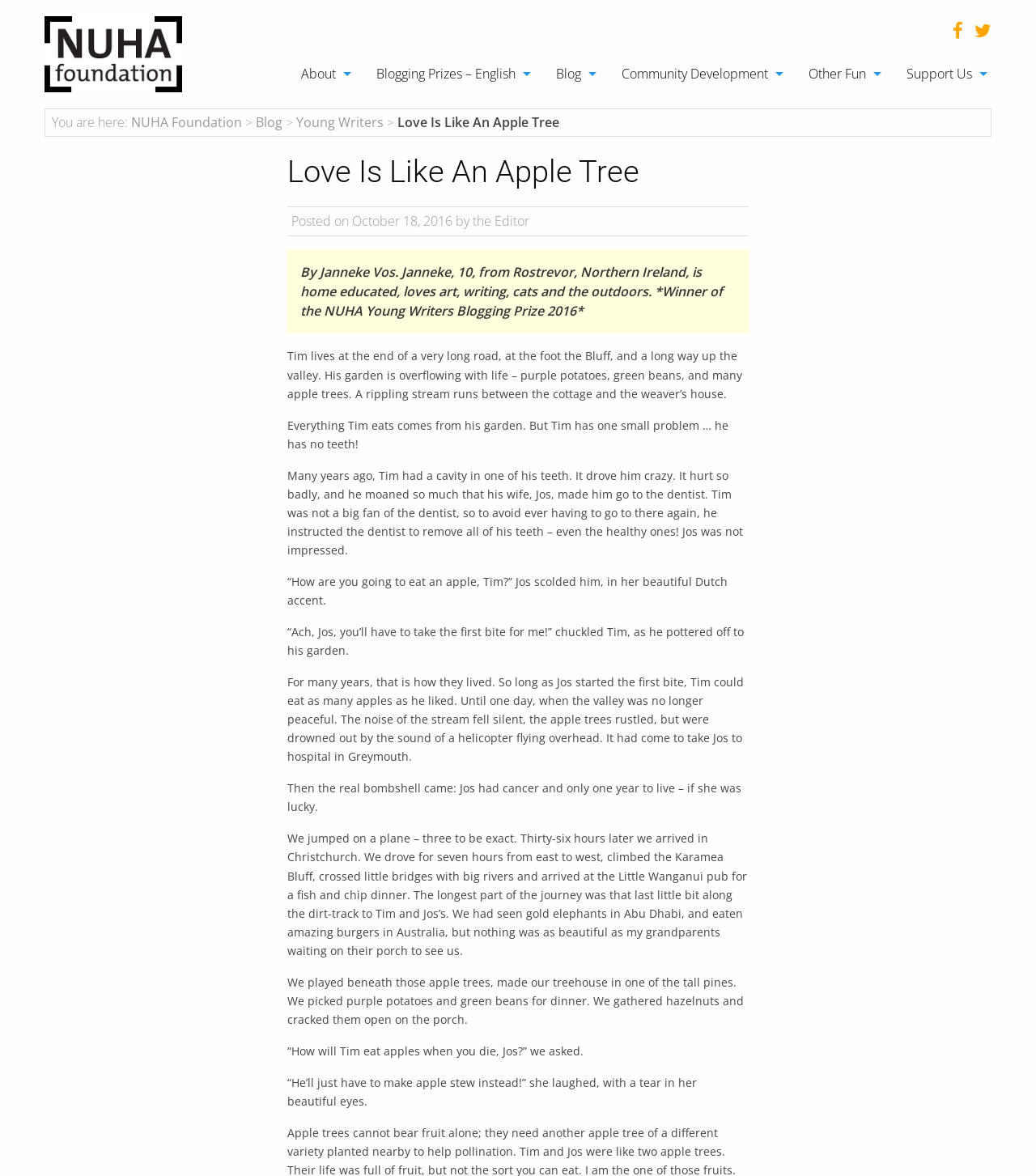Kindly determine the bounding box coordinates for the clickable area to achieve the given instruction: "Open the About menu".

[0.27, 0.049, 0.343, 0.076]